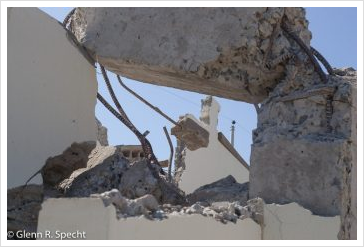Answer the question using only a single word or phrase: 
What is the condition of the structure in the image?

Collapsed